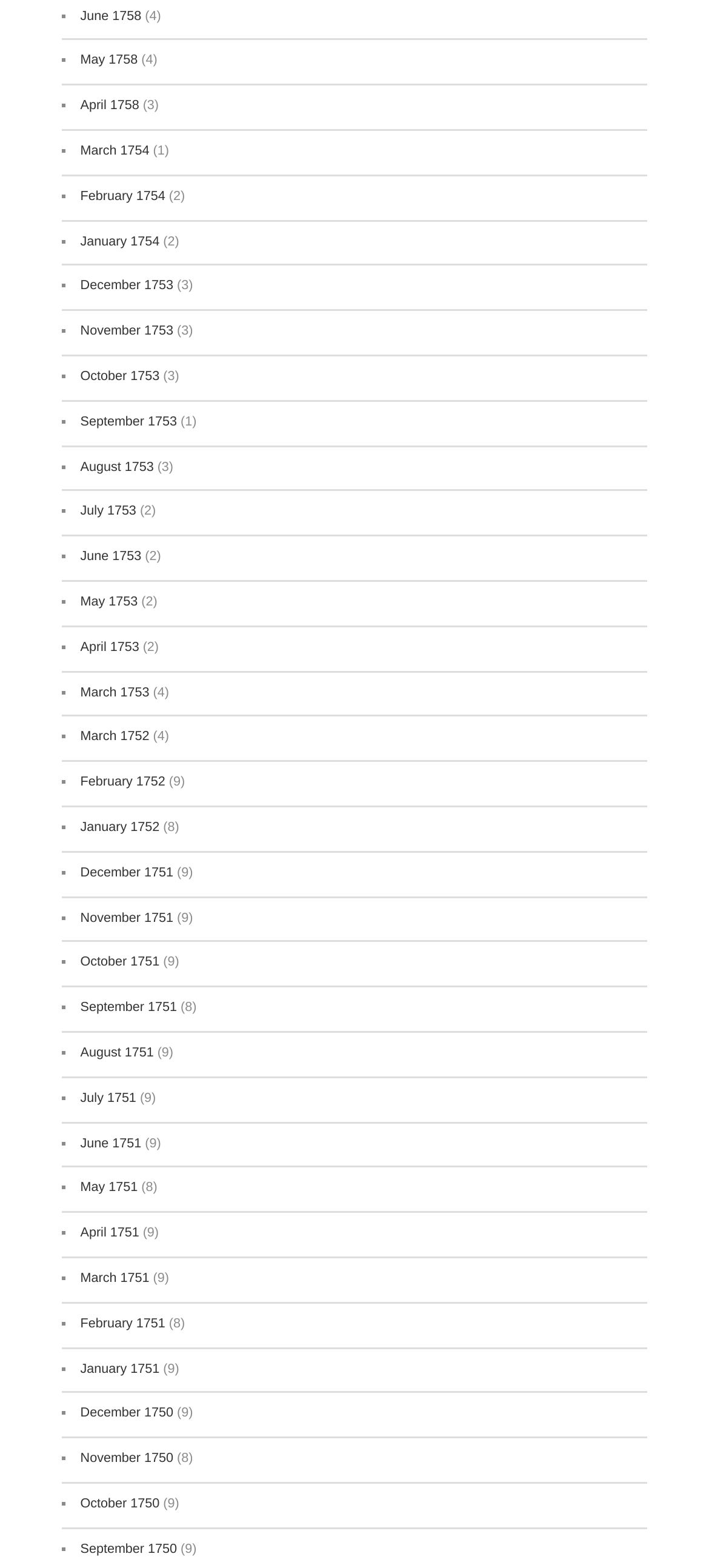Please provide the bounding box coordinates for the UI element as described: "July 2, 2021". The coordinates must be four floats between 0 and 1, represented as [left, top, right, bottom].

None